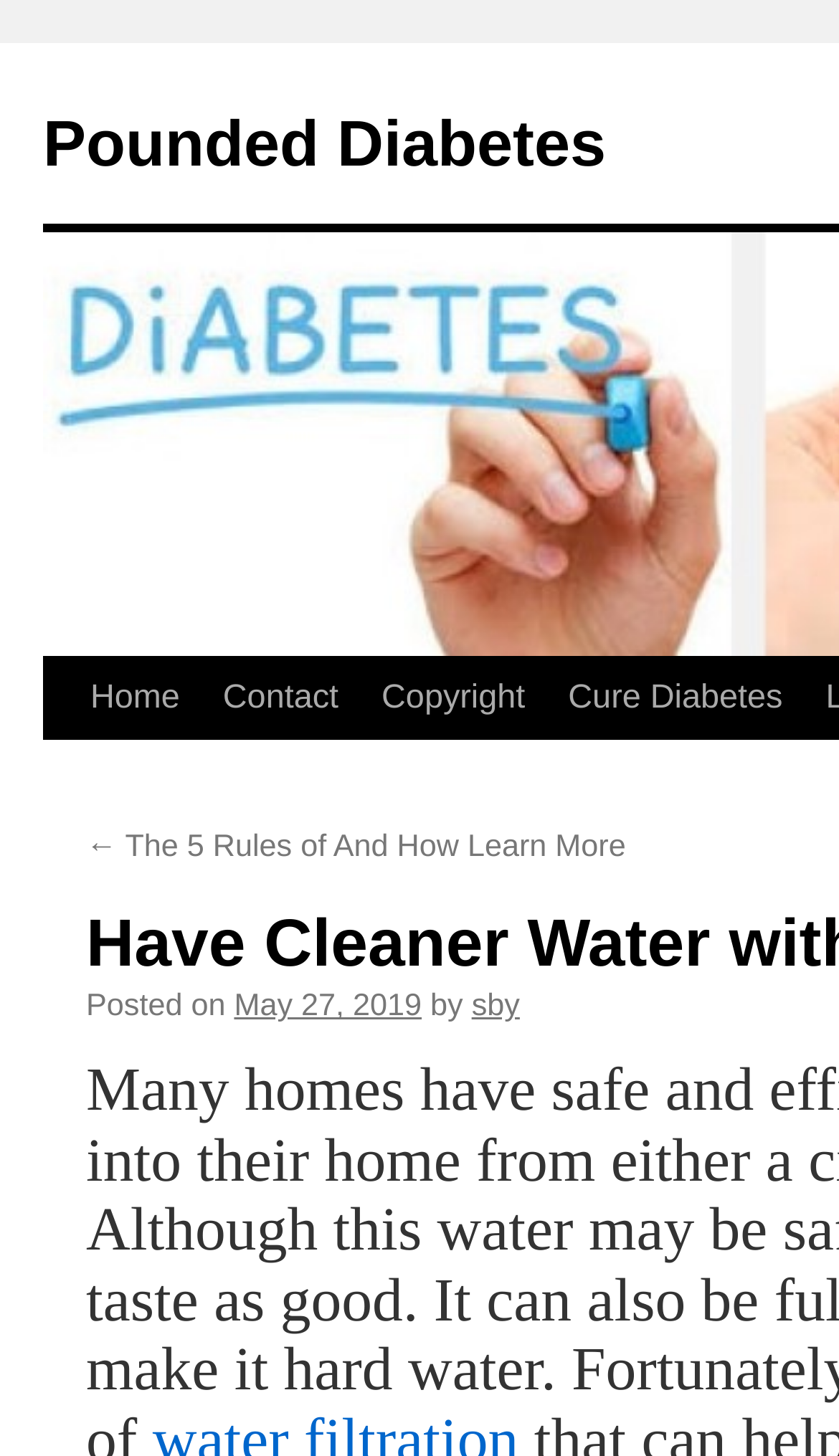Please find and give the text of the main heading on the webpage.

Have Cleaner Water with Water Filtration